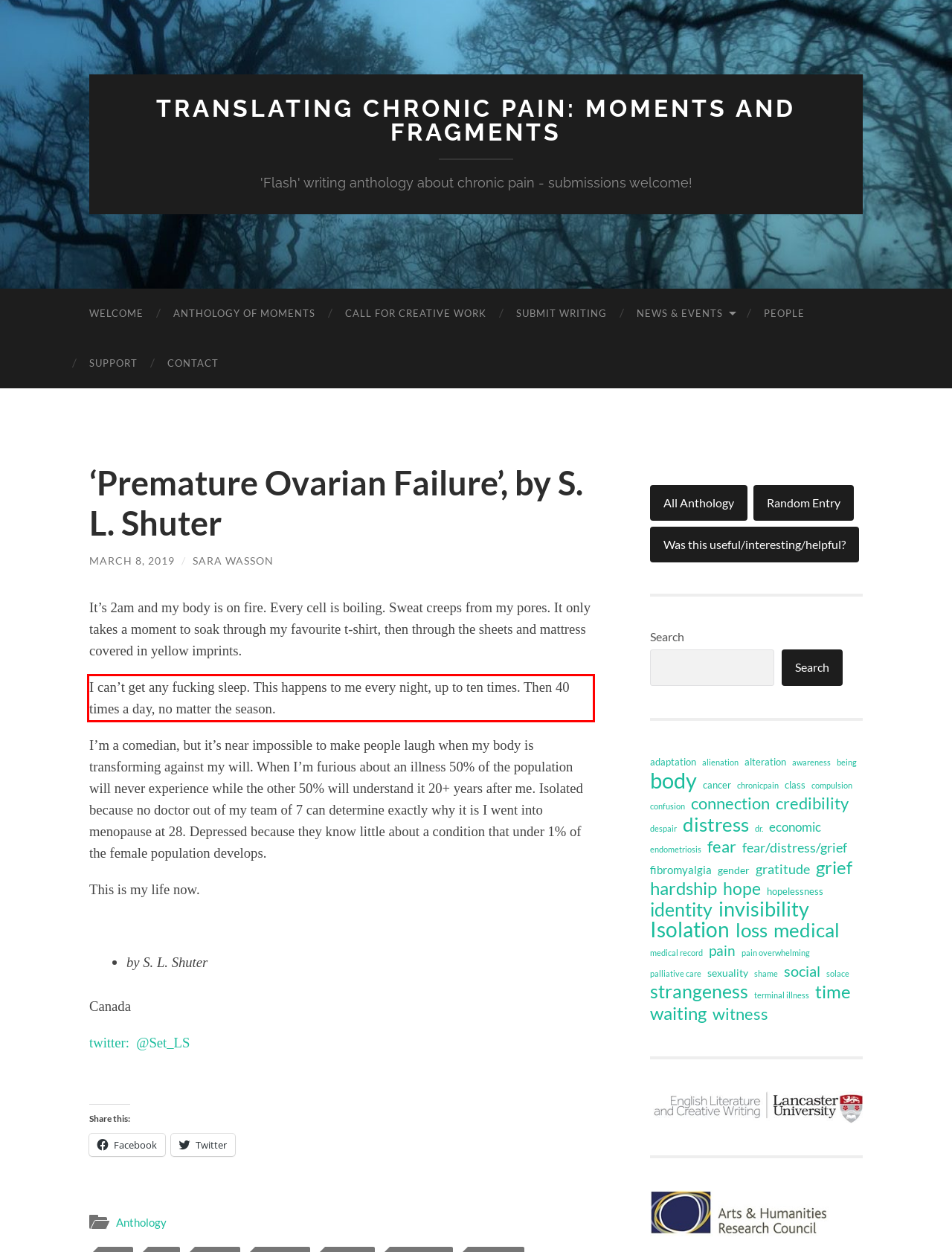Examine the webpage screenshot, find the red bounding box, and extract the text content within this marked area.

I can’t get any fucking sleep. This happens to me every night, up to ten times. Then 40 times a day, no matter the season.